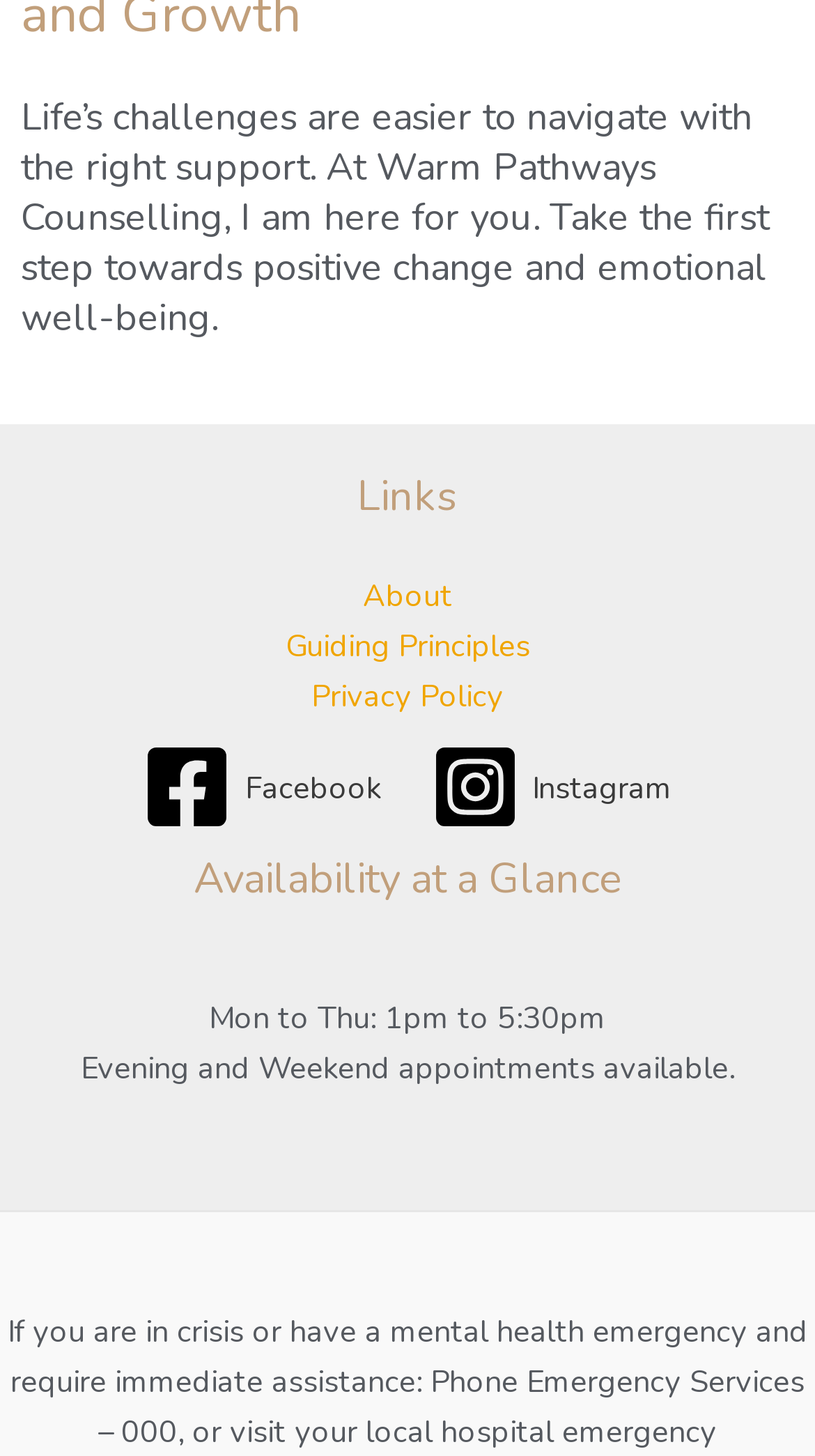Provide the bounding box coordinates of the UI element this sentence describes: "Guiding Principles".

[0.35, 0.43, 0.65, 0.458]